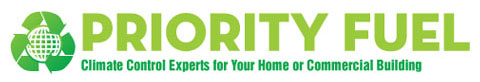What type of services does Priority Fuel specialize in?
Using the image, provide a detailed and thorough answer to the question.

The tagline 'Climate Control Experts for Your Home or Commercial Building' accompanying the logo reflects the company's specialization in providing efficient heating and cooling services for residential and commercial buildings.